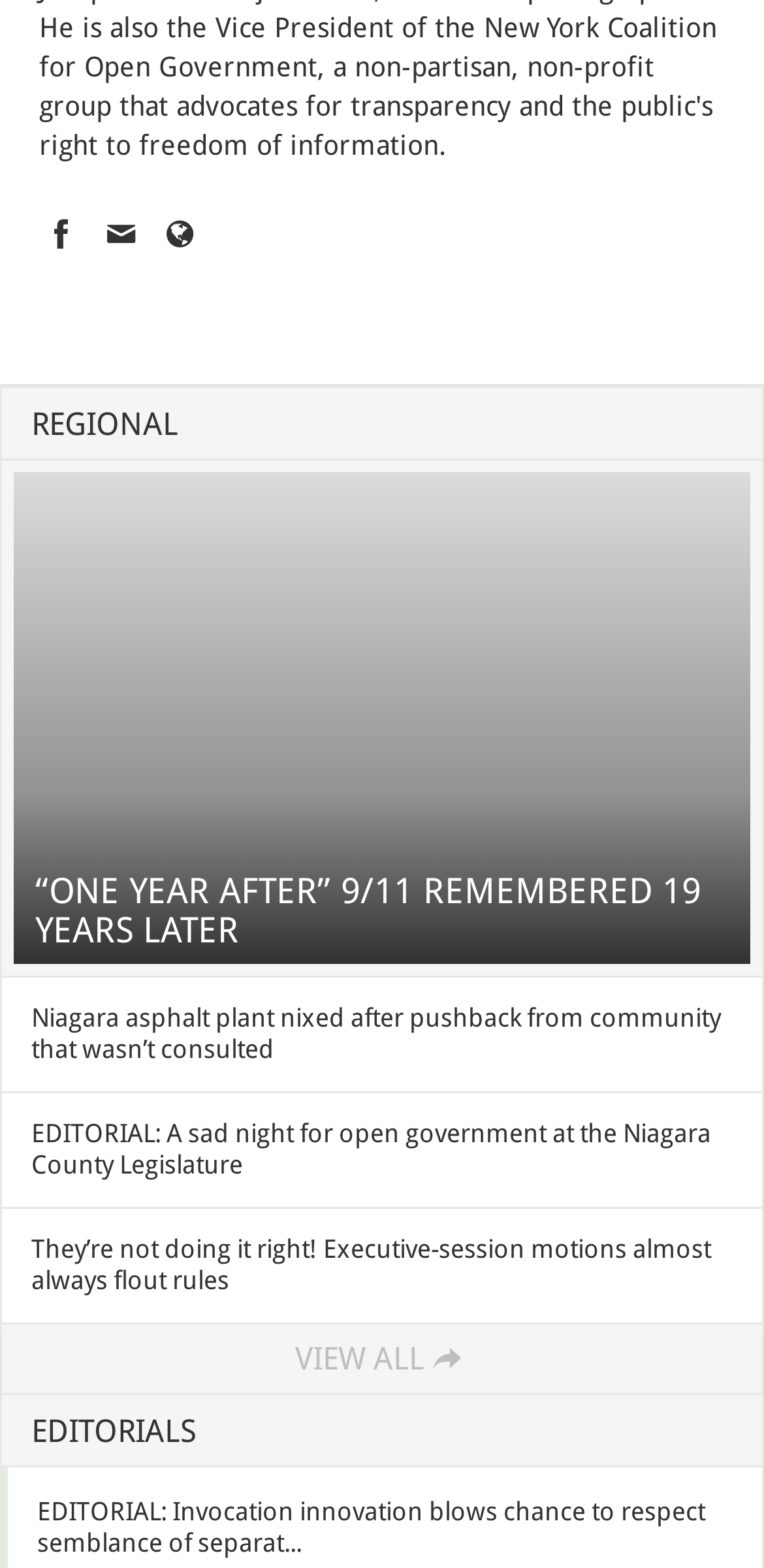Please identify the bounding box coordinates of the element I need to click to follow this instruction: "Check the latest editorial".

[0.049, 0.955, 0.923, 0.993]